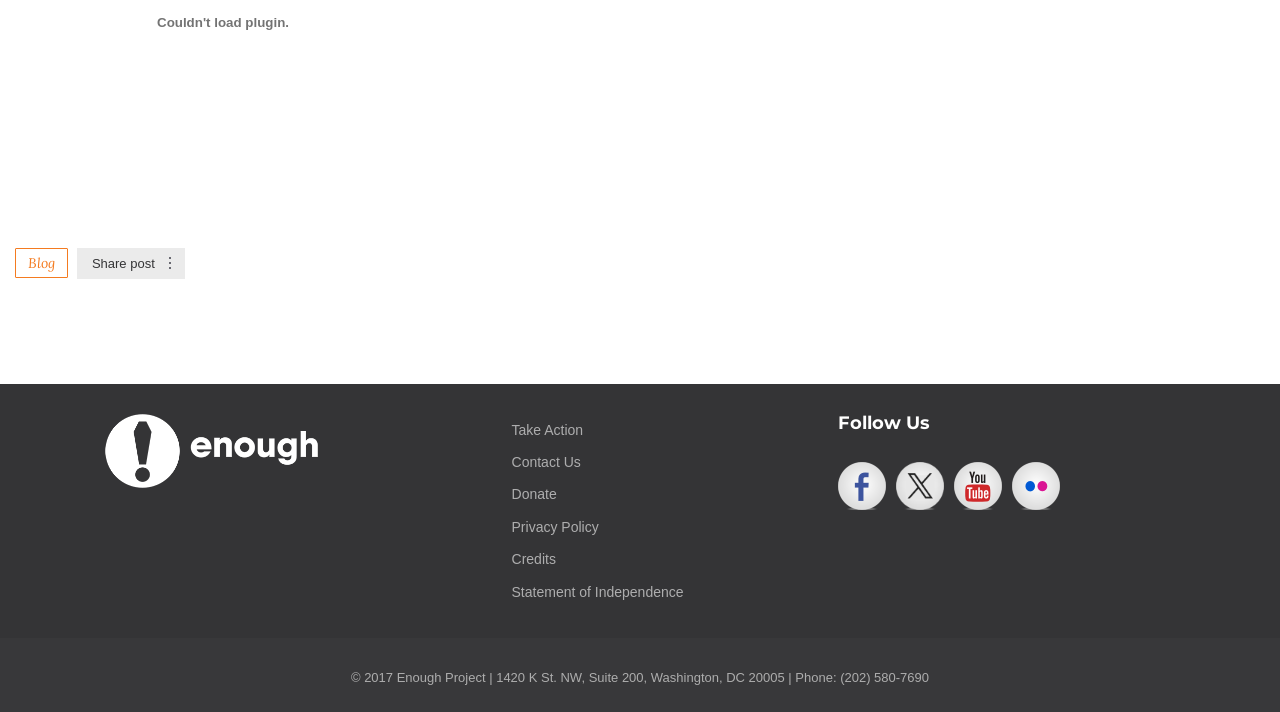What is the phone number of the organization?
We need a detailed and meticulous answer to the question.

The phone number of the organization can be found in the footer section, which contains the copyright information and the contact details of the organization.